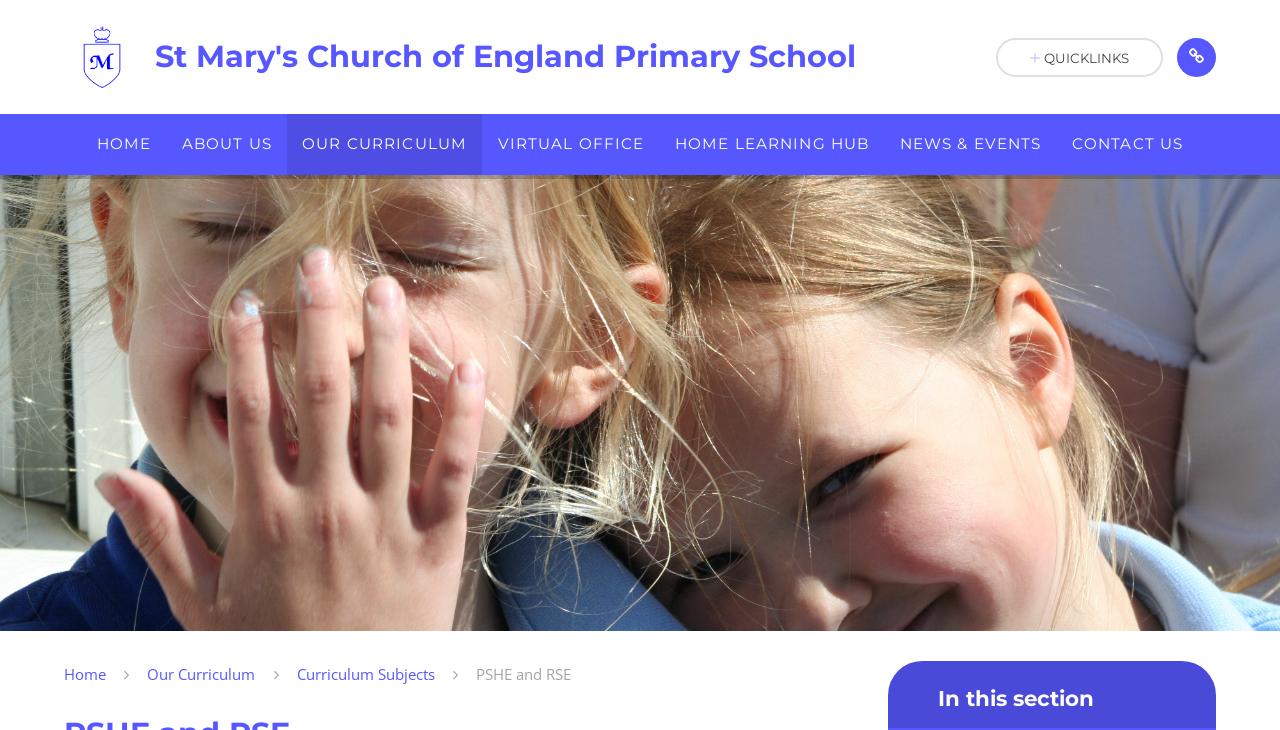Calculate the bounding box coordinates for the UI element based on the following description: "Skip to content ↓". Ensure the coordinates are four float numbers between 0 and 1, i.e., [left, top, right, bottom].

[0.0, 0.004, 0.09, 0.032]